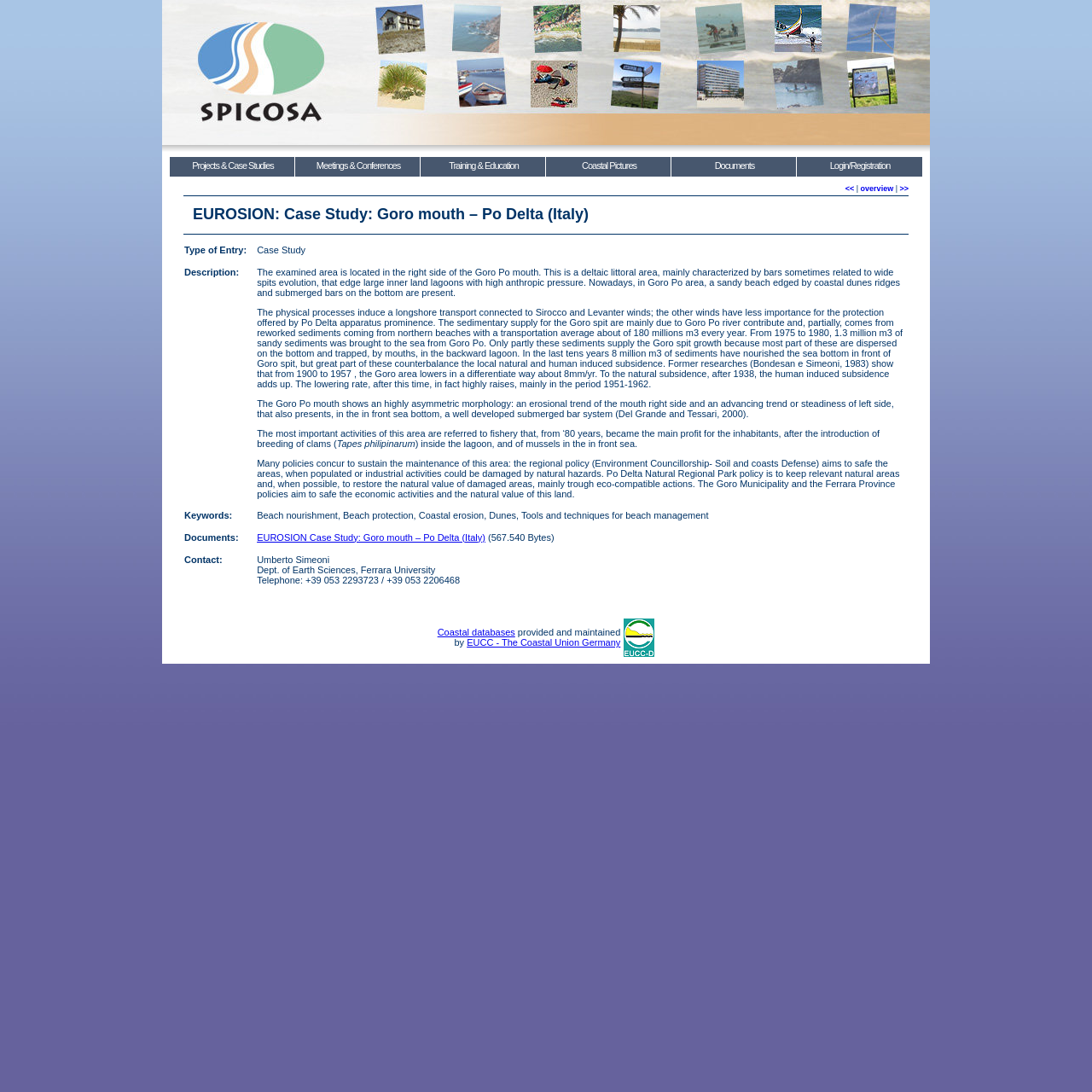Find the bounding box coordinates of the area that needs to be clicked in order to achieve the following instruction: "go to Projects & Case Studies". The coordinates should be specified as four float numbers between 0 and 1, i.e., [left, top, right, bottom].

[0.155, 0.143, 0.271, 0.162]